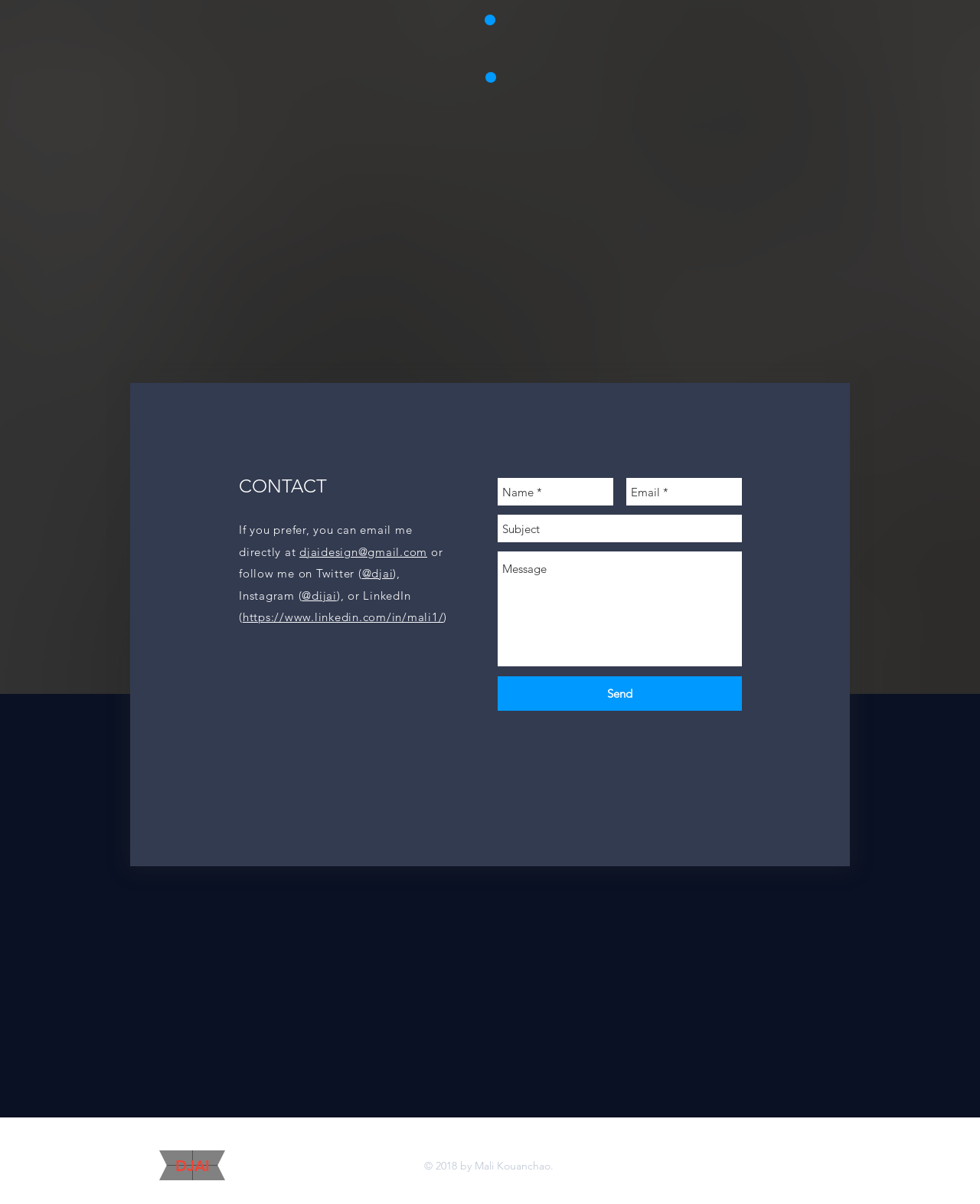What is the person's profession?
Please provide a single word or phrase as your answer based on the screenshot.

Designer